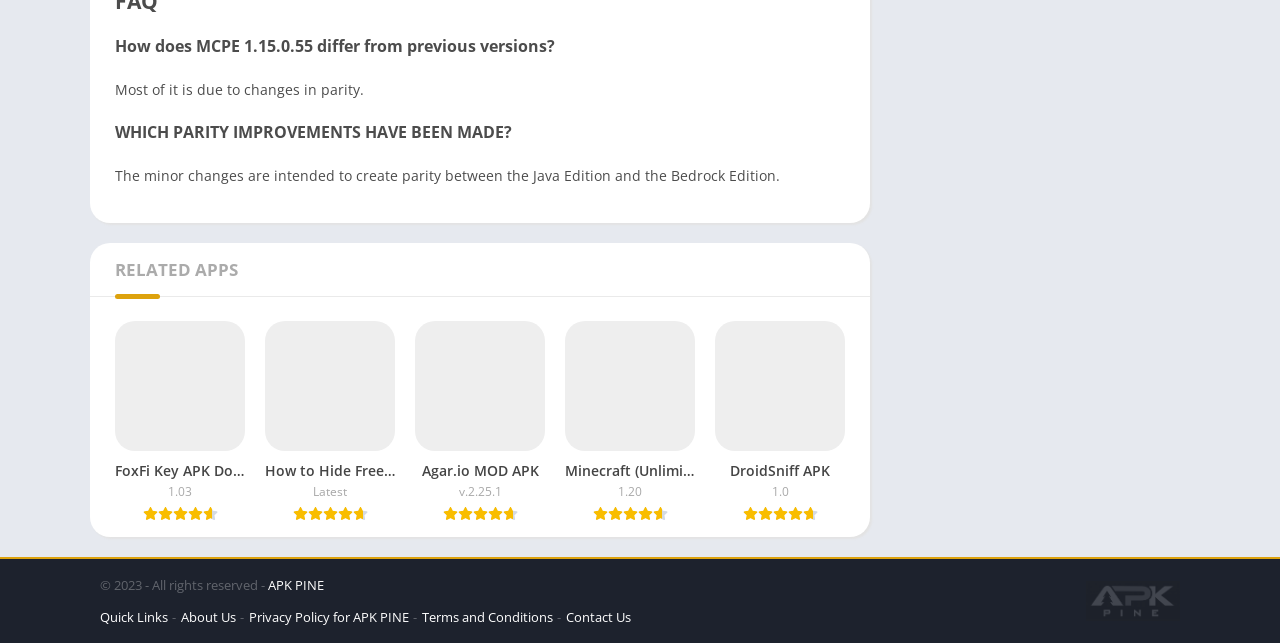Determine the bounding box coordinates for the area you should click to complete the following instruction: "Read About Us".

[0.141, 0.946, 0.184, 0.974]